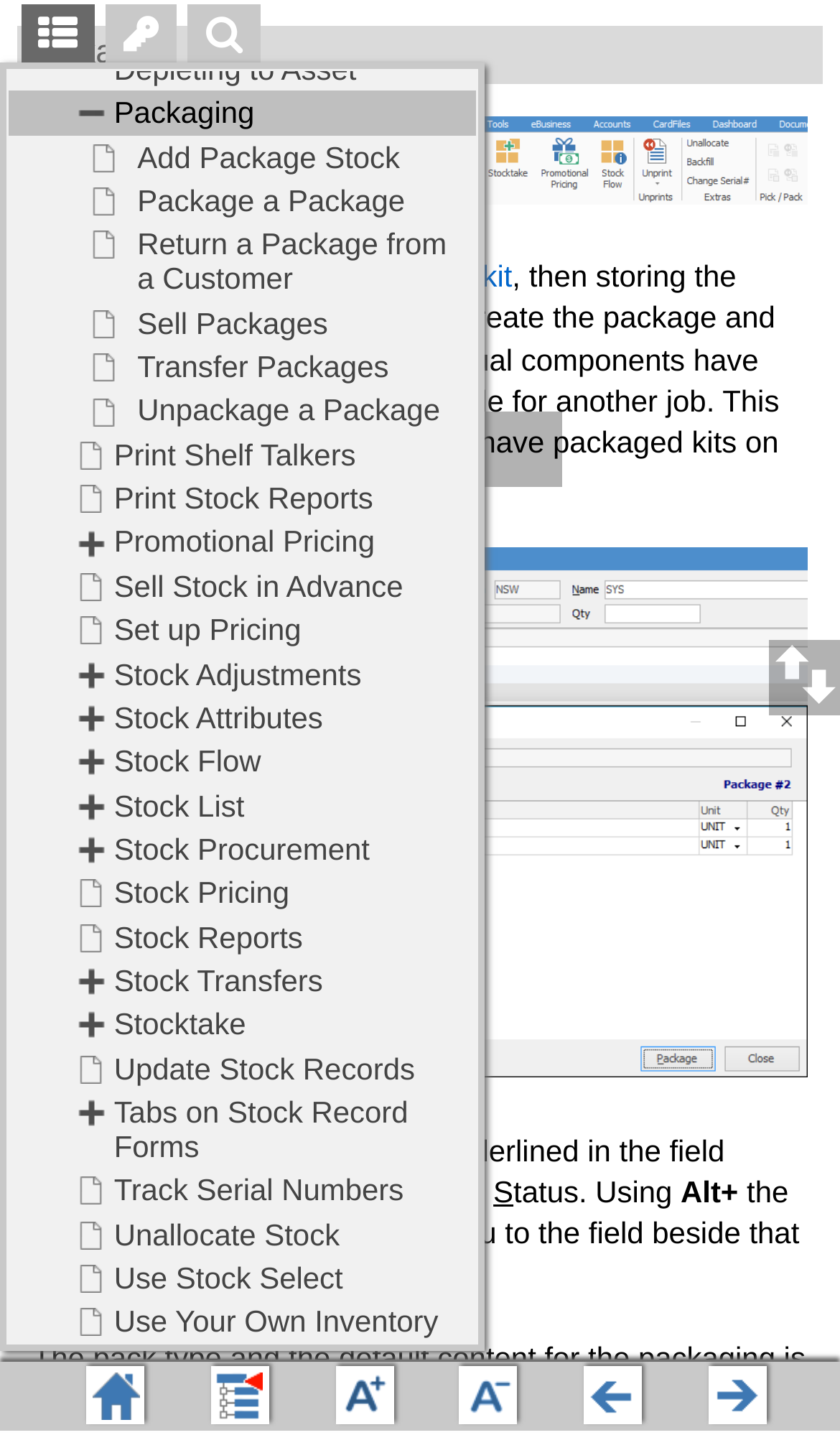What is the purpose of the 'Tip' section?
Look at the screenshot and provide an in-depth answer.

The 'Tip' section provides a shortcut for navigating to fields using Alt+ the underlined letter, which helps users quickly access the desired fields.